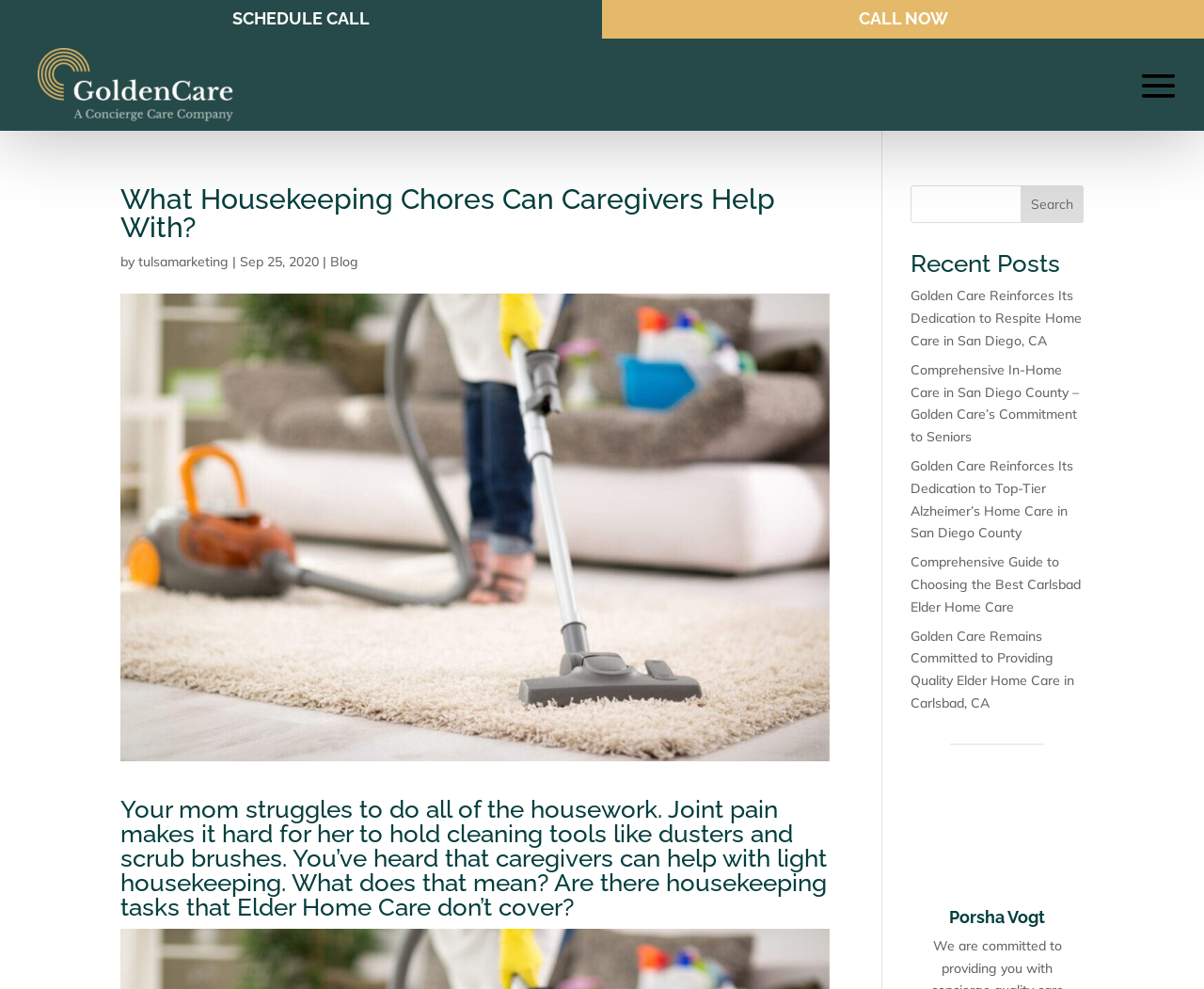Please identify the bounding box coordinates of the clickable area that will allow you to execute the instruction: "Search for something".

[0.756, 0.188, 0.9, 0.226]